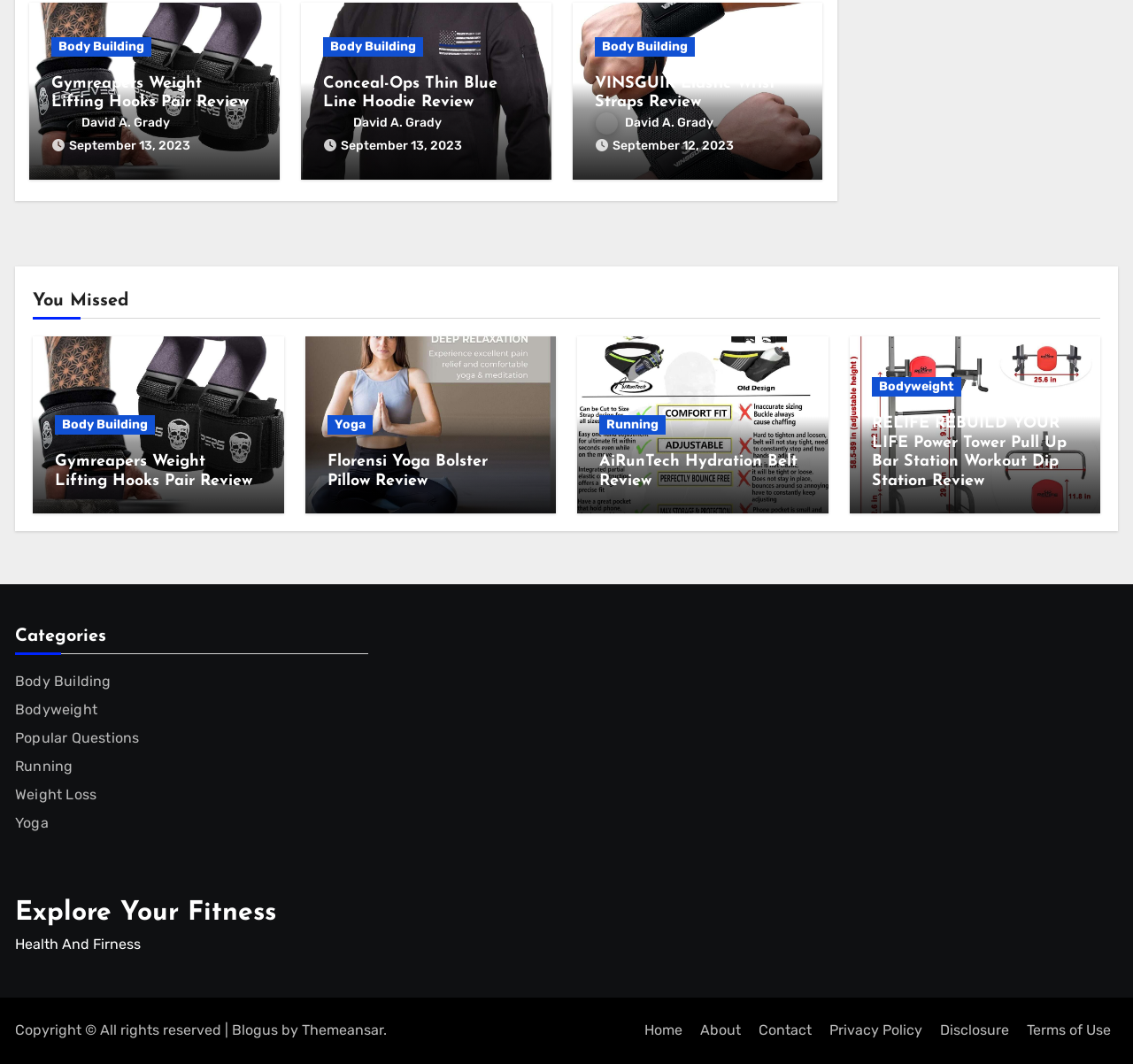Give a one-word or one-phrase response to the question:
What is the theme of the website?

Health and Fitness